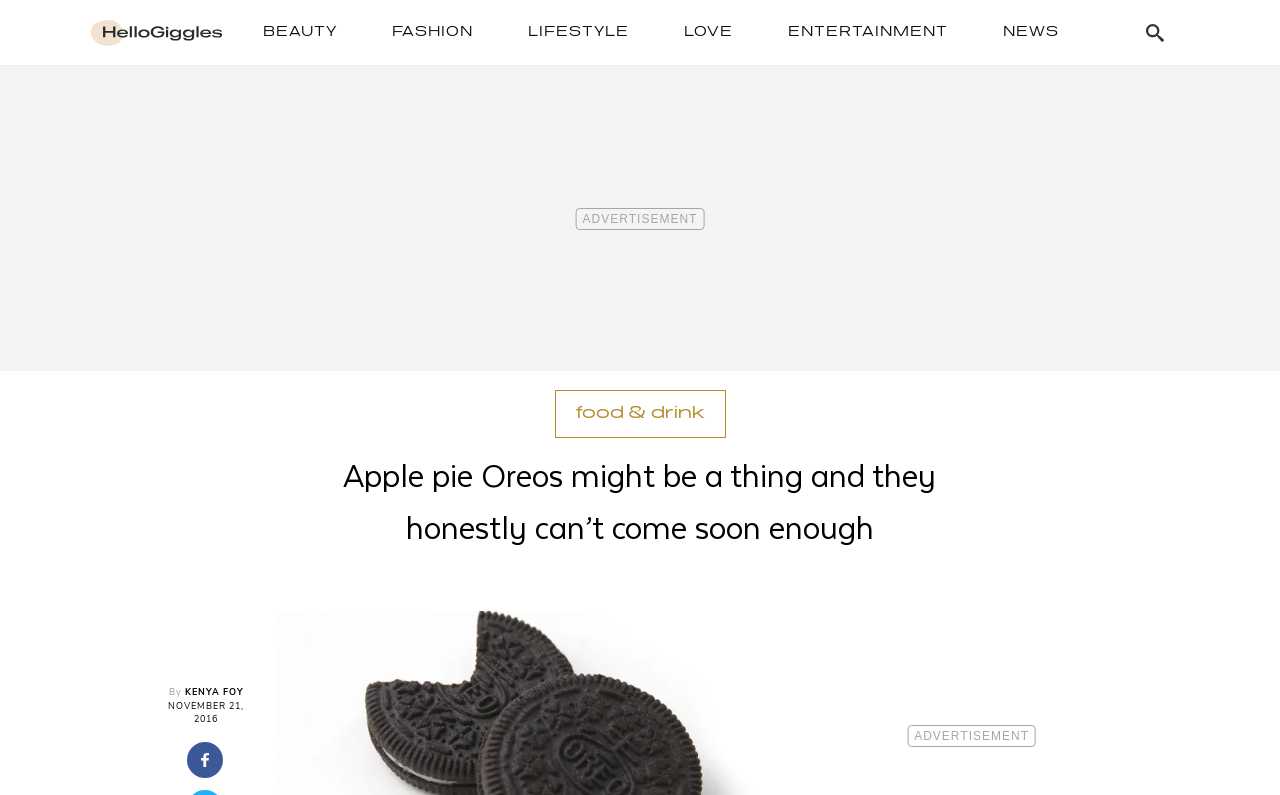Please find the bounding box coordinates of the clickable region needed to complete the following instruction: "Go to the food & drink section". The bounding box coordinates must consist of four float numbers between 0 and 1, i.e., [left, top, right, bottom].

[0.45, 0.508, 0.55, 0.531]